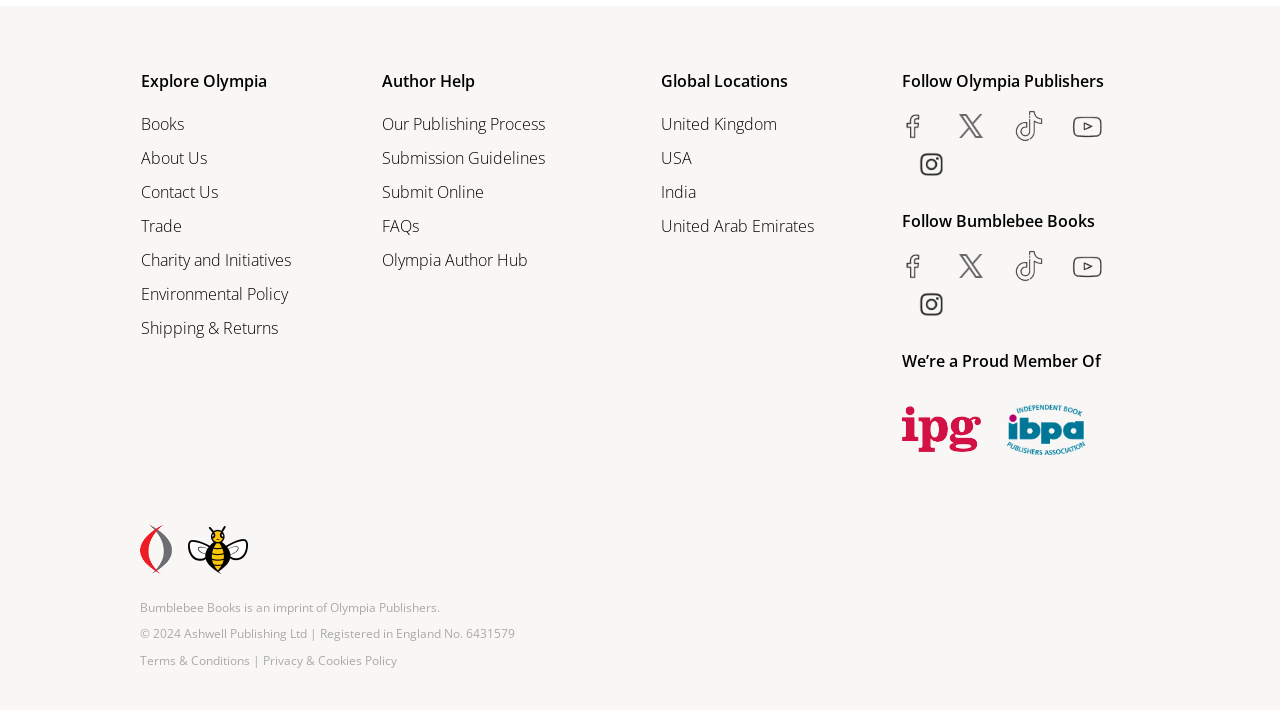Please find the bounding box coordinates of the element's region to be clicked to carry out this instruction: "View 'Shipping & Returns'".

[0.11, 0.442, 0.217, 0.481]